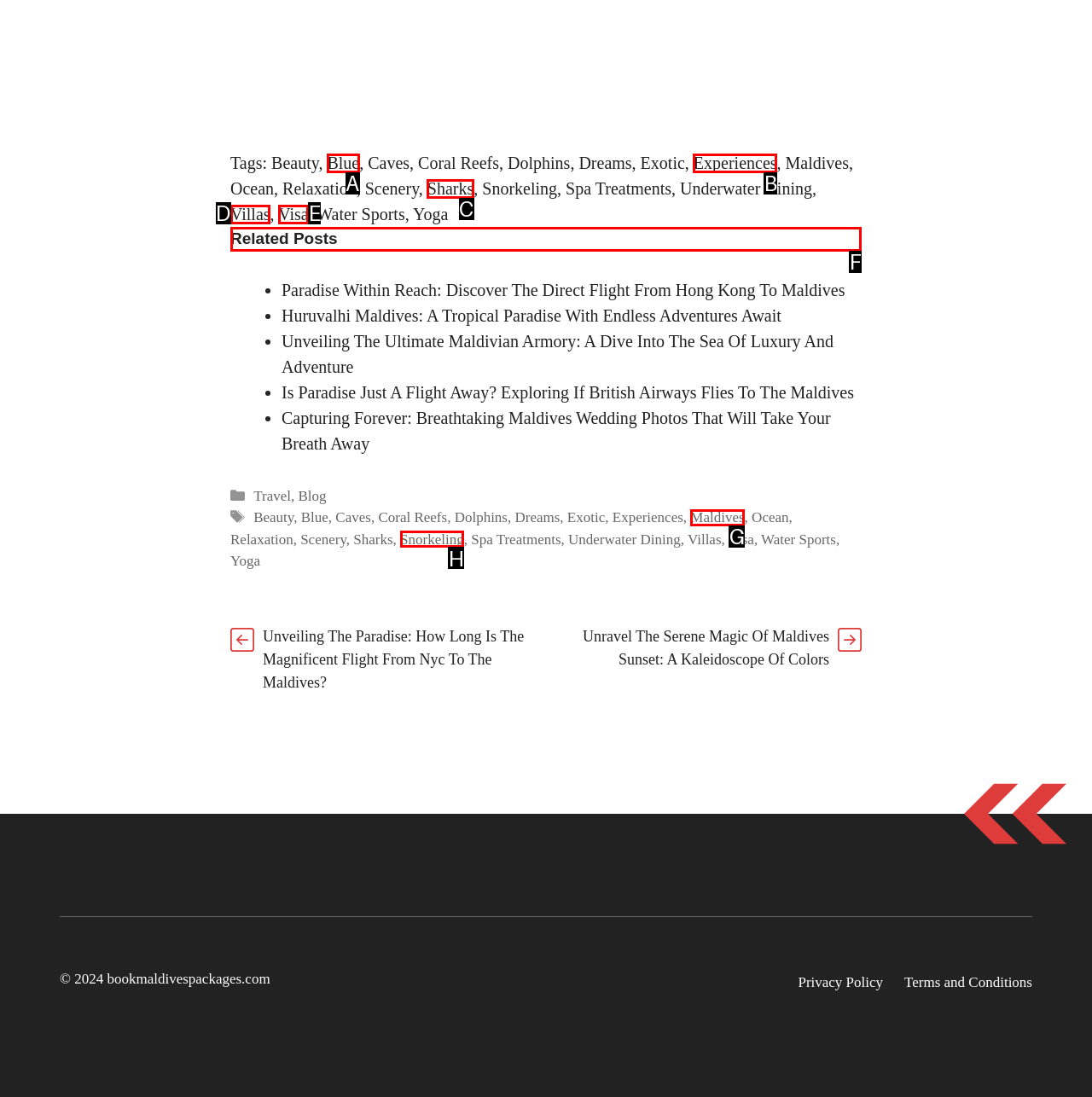Tell me which letter I should select to achieve the following goal: Read the 'Related Posts' section
Answer with the corresponding letter from the provided options directly.

F